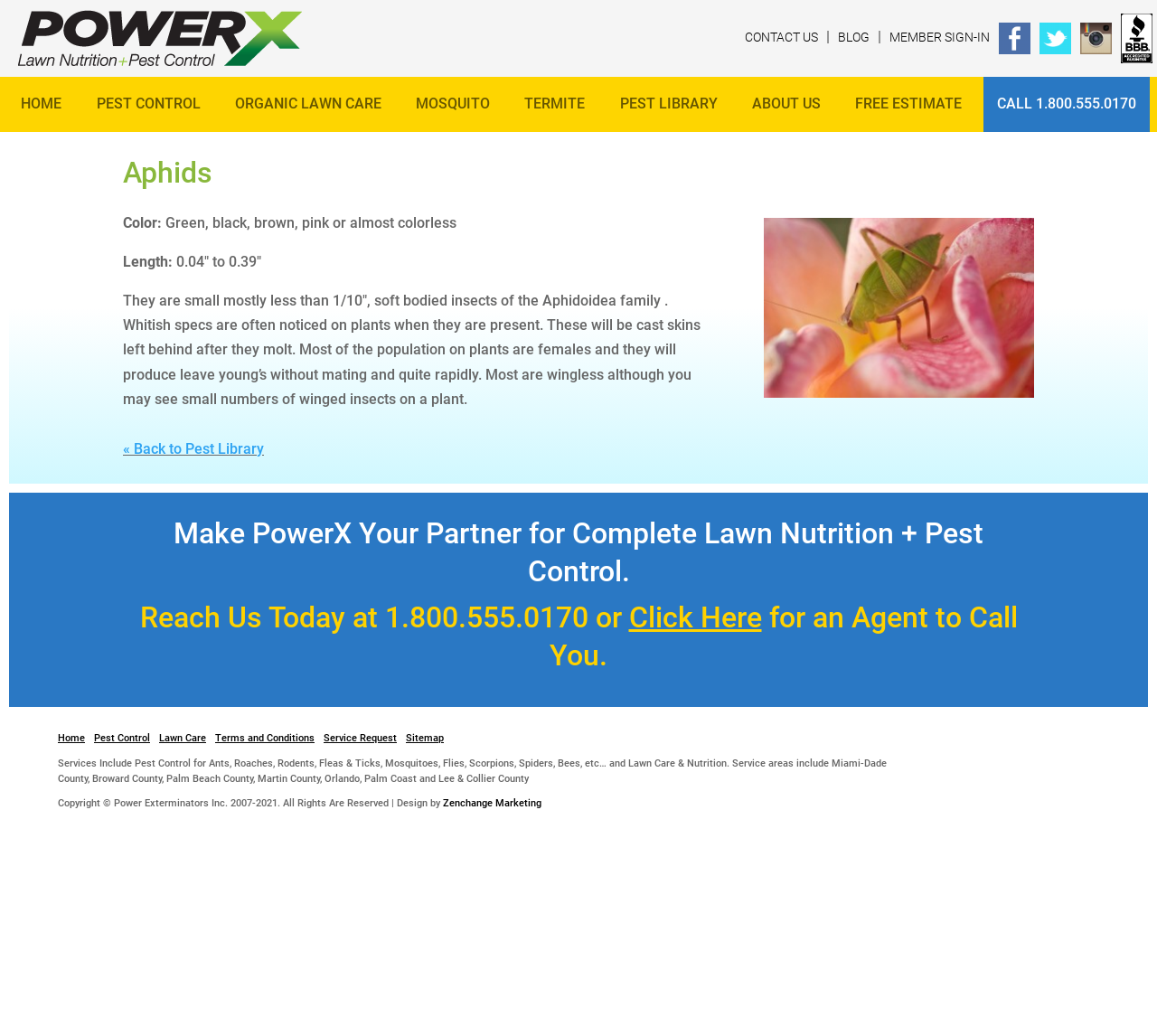Please locate the bounding box coordinates of the element that should be clicked to complete the given instruction: "Visit the 'CREATIVE CHRISTMAS DECOR IDEAS FOR YOUR DREAM HOUSE' article".

None